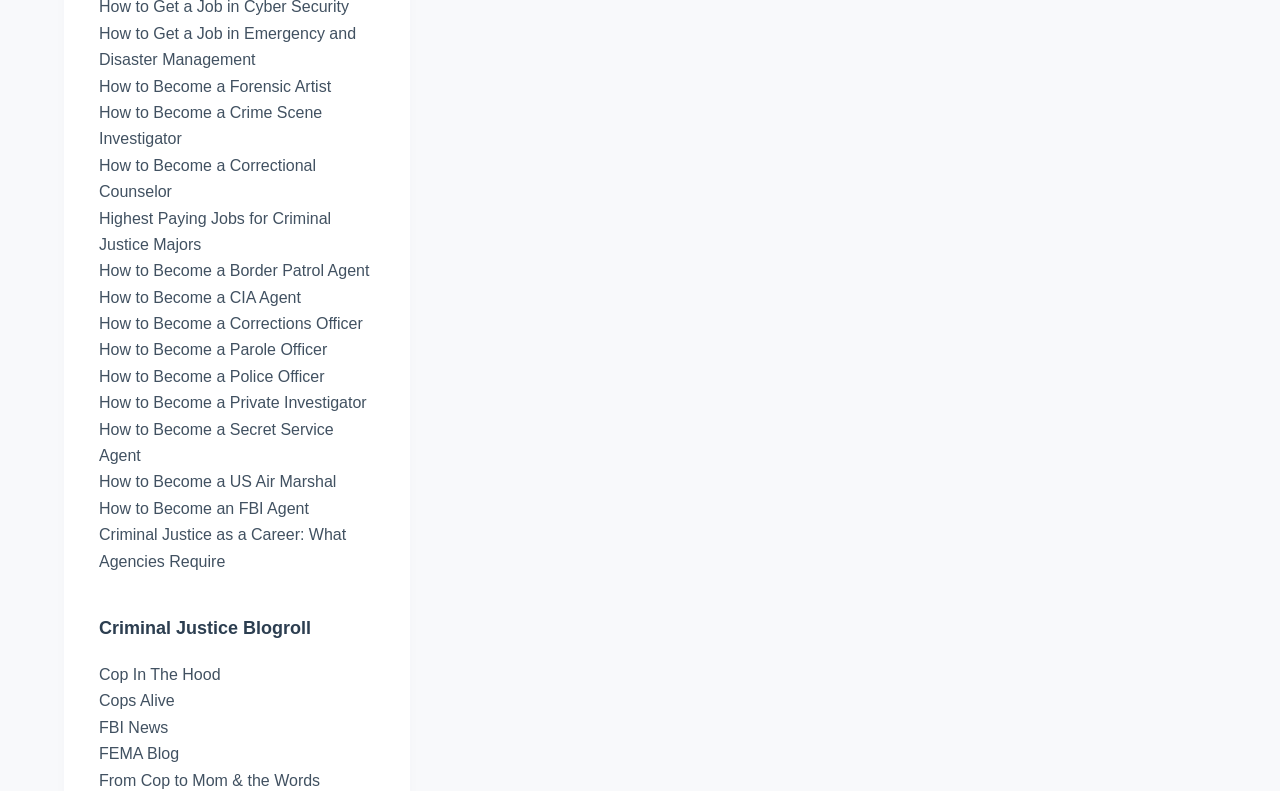For the given element description Cop In The Hood, determine the bounding box coordinates of the UI element. The coordinates should follow the format (top-left x, top-left y, bottom-right x, bottom-right y) and be within the range of 0 to 1.

[0.077, 0.842, 0.172, 0.863]